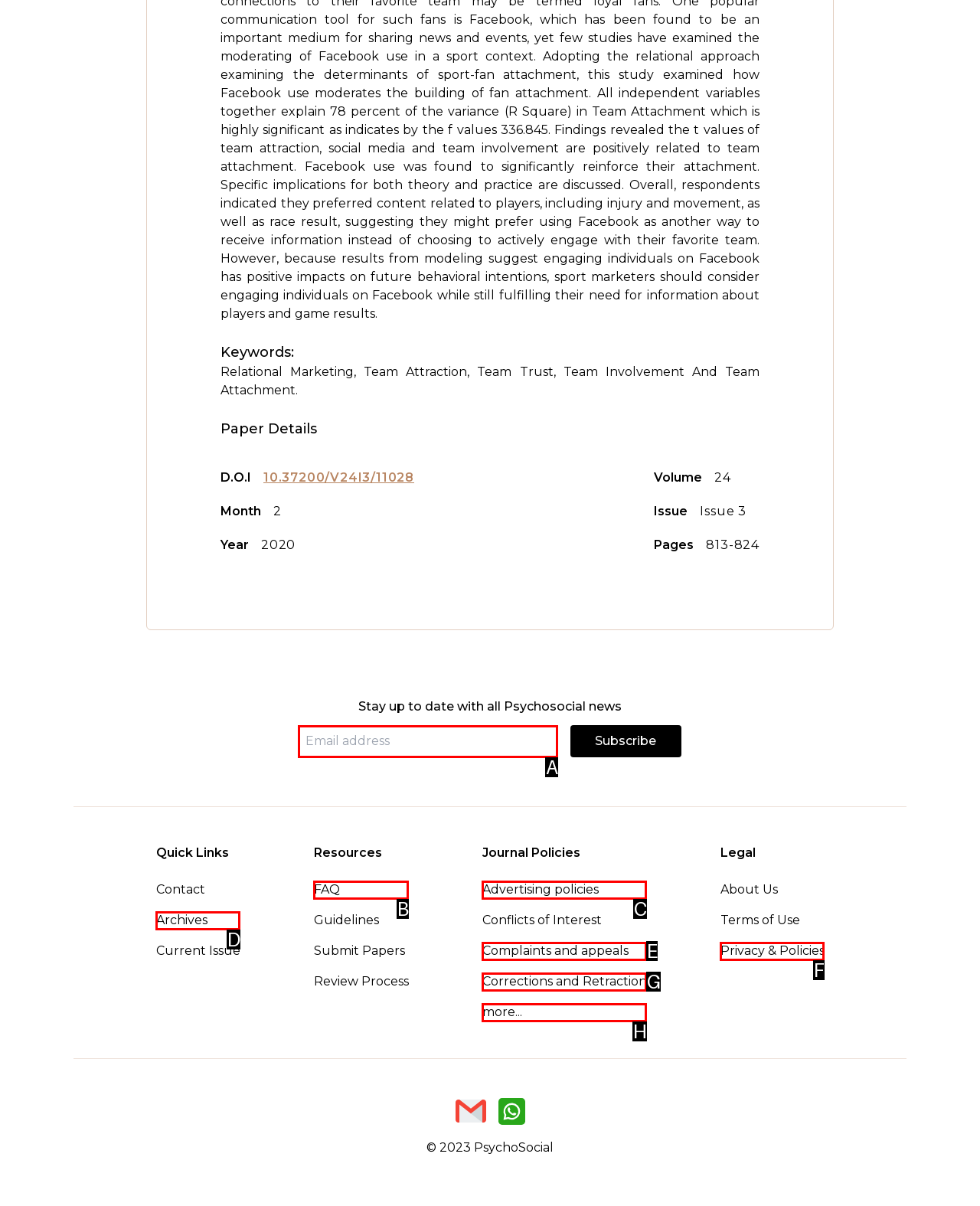Which HTML element matches the description: more... the best? Answer directly with the letter of the chosen option.

H